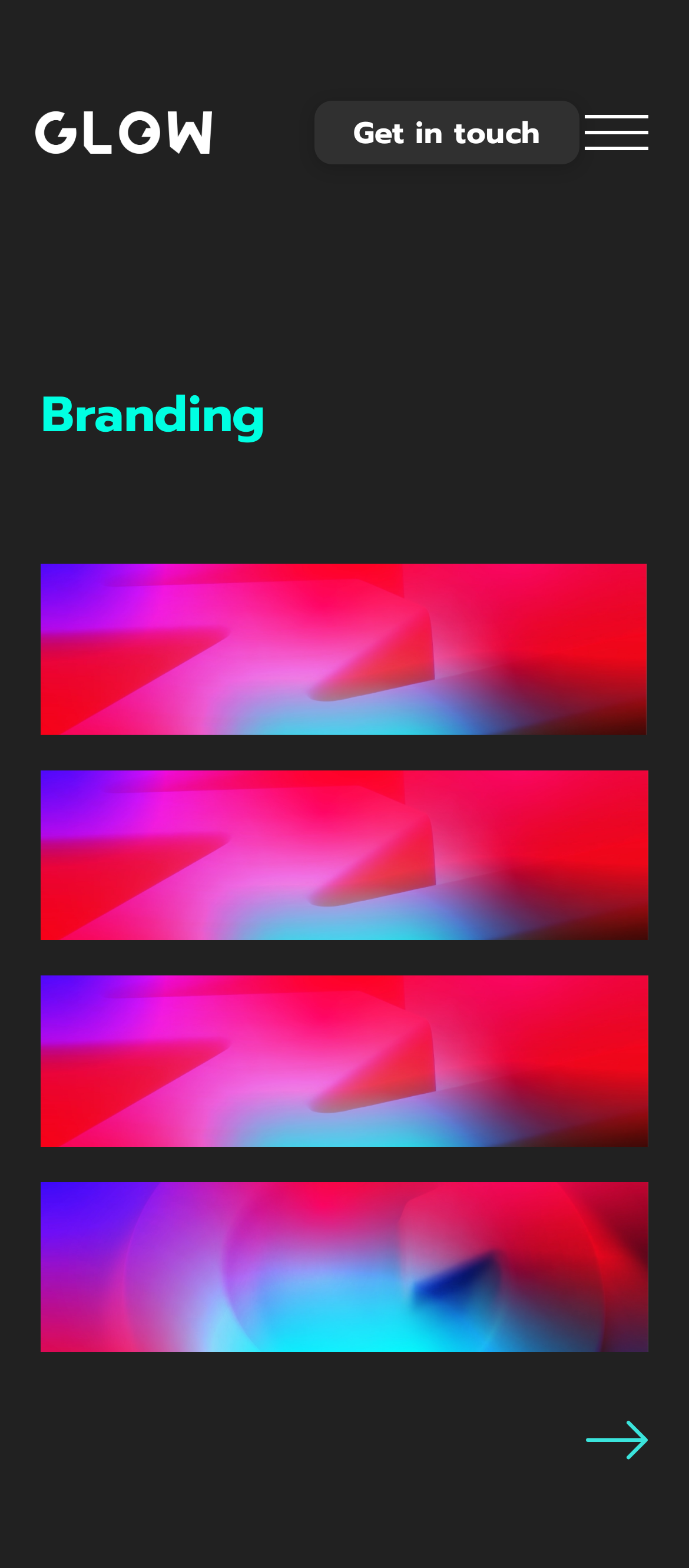What is the purpose of the button on the top right?
Based on the visual content, answer with a single word or a brief phrase.

Toggle Off Canvas Content